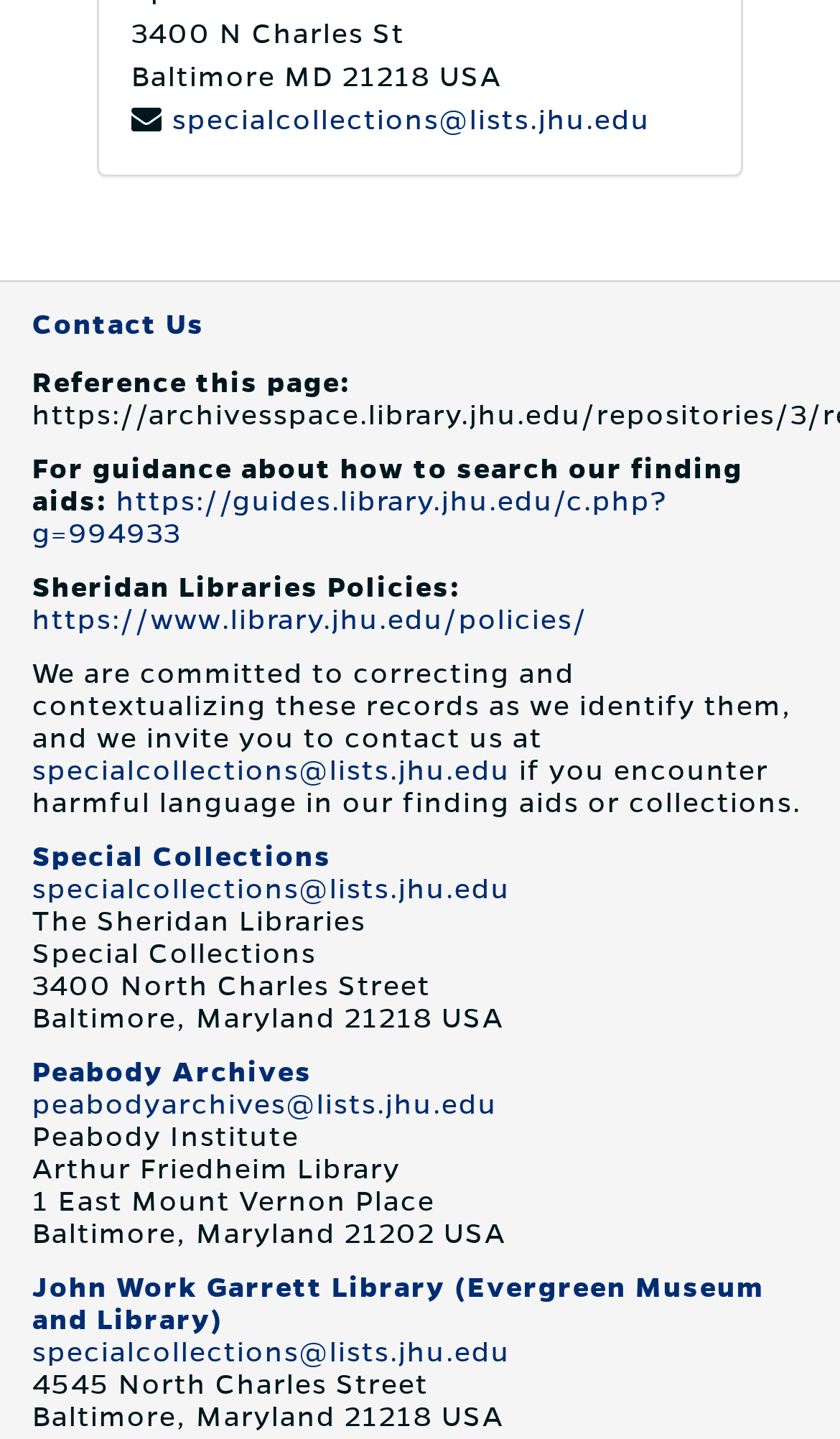Indicate the bounding box coordinates of the clickable region to achieve the following instruction: "Explore Special Collections."

[0.038, 0.585, 0.395, 0.606]